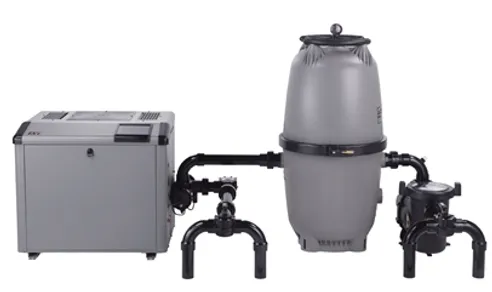Respond with a single word or phrase to the following question: What is the purpose of the cylindrical filter tank?

To clean and purify pool water